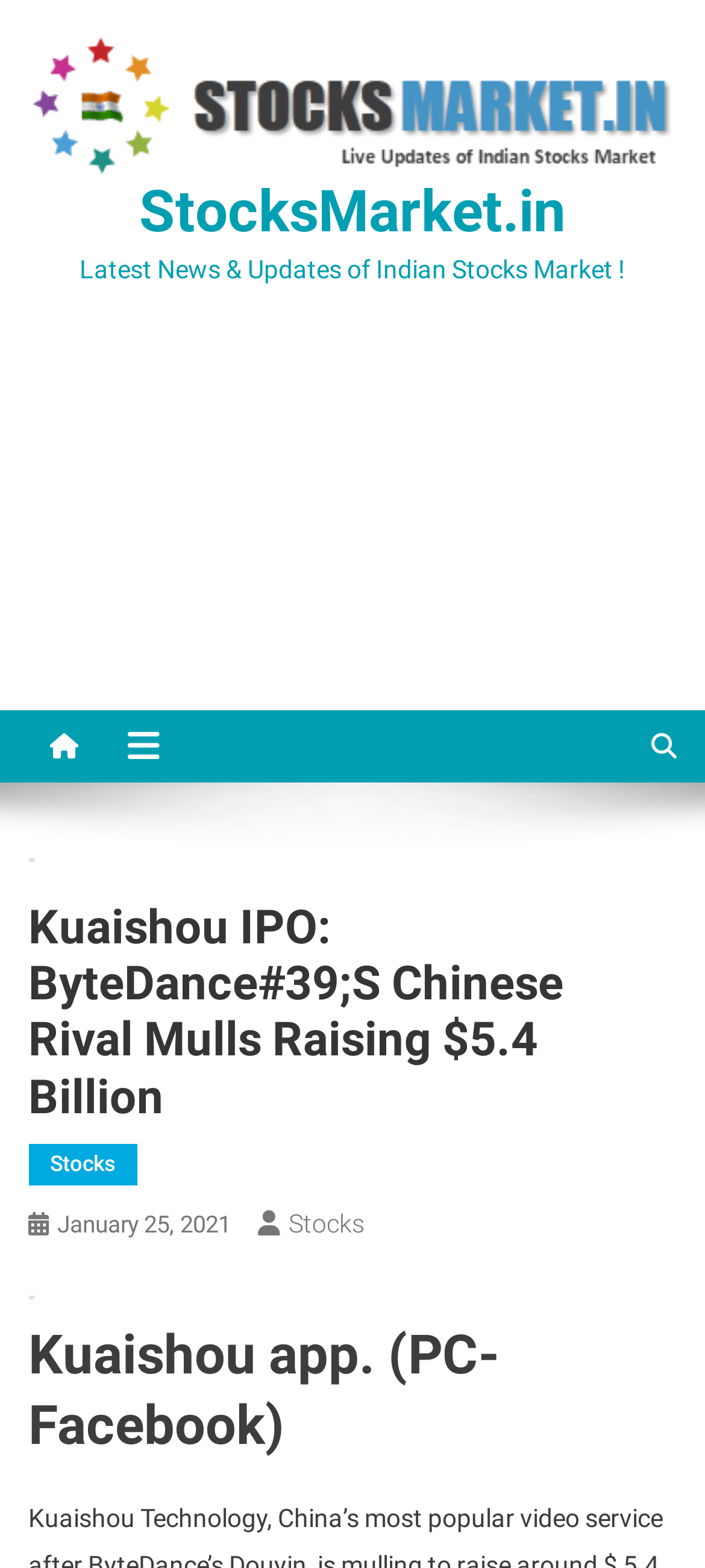Bounding box coordinates are specified in the format (top-left x, top-left y, bottom-right x, bottom-right y). All values are floating point numbers bounded between 0 and 1. Please provide the bounding box coordinate of the region this sentence describes: January 25, 2021January 25, 2021

[0.081, 0.772, 0.327, 0.789]